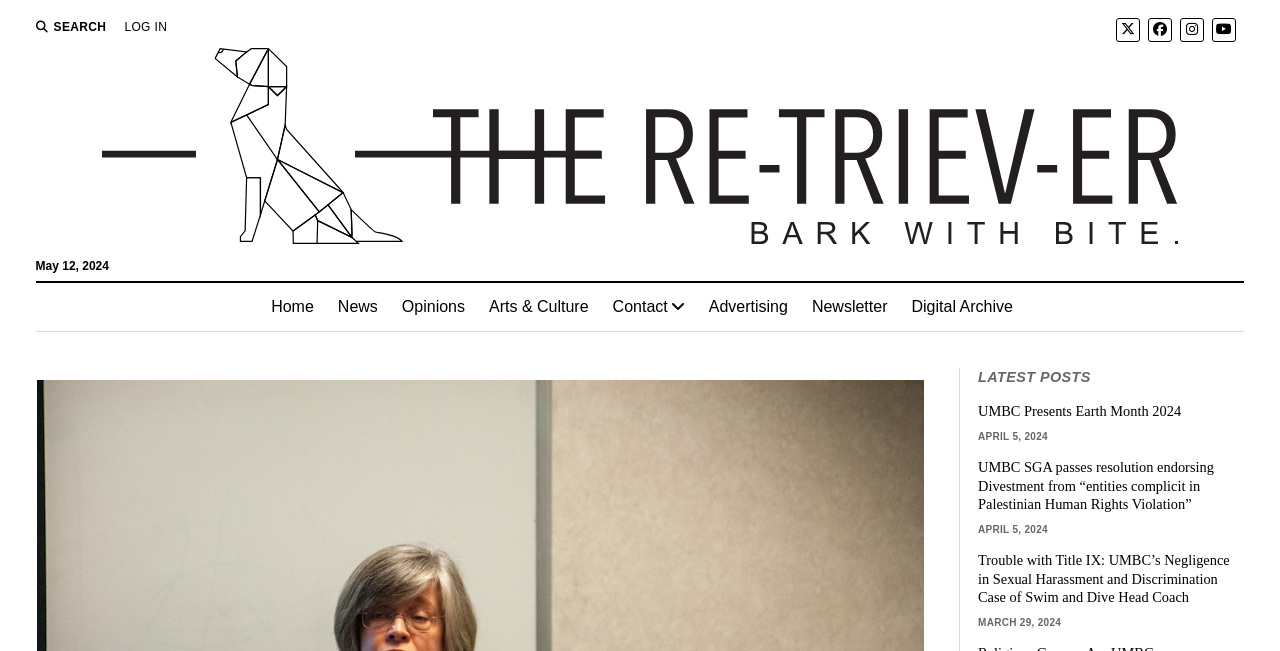How many social media links are there?
Can you provide an in-depth and detailed response to the question?

I counted the number of social media links by looking at the icons and their corresponding text. I found four links: Twitter, Facebook, Instagram, and YouTube.